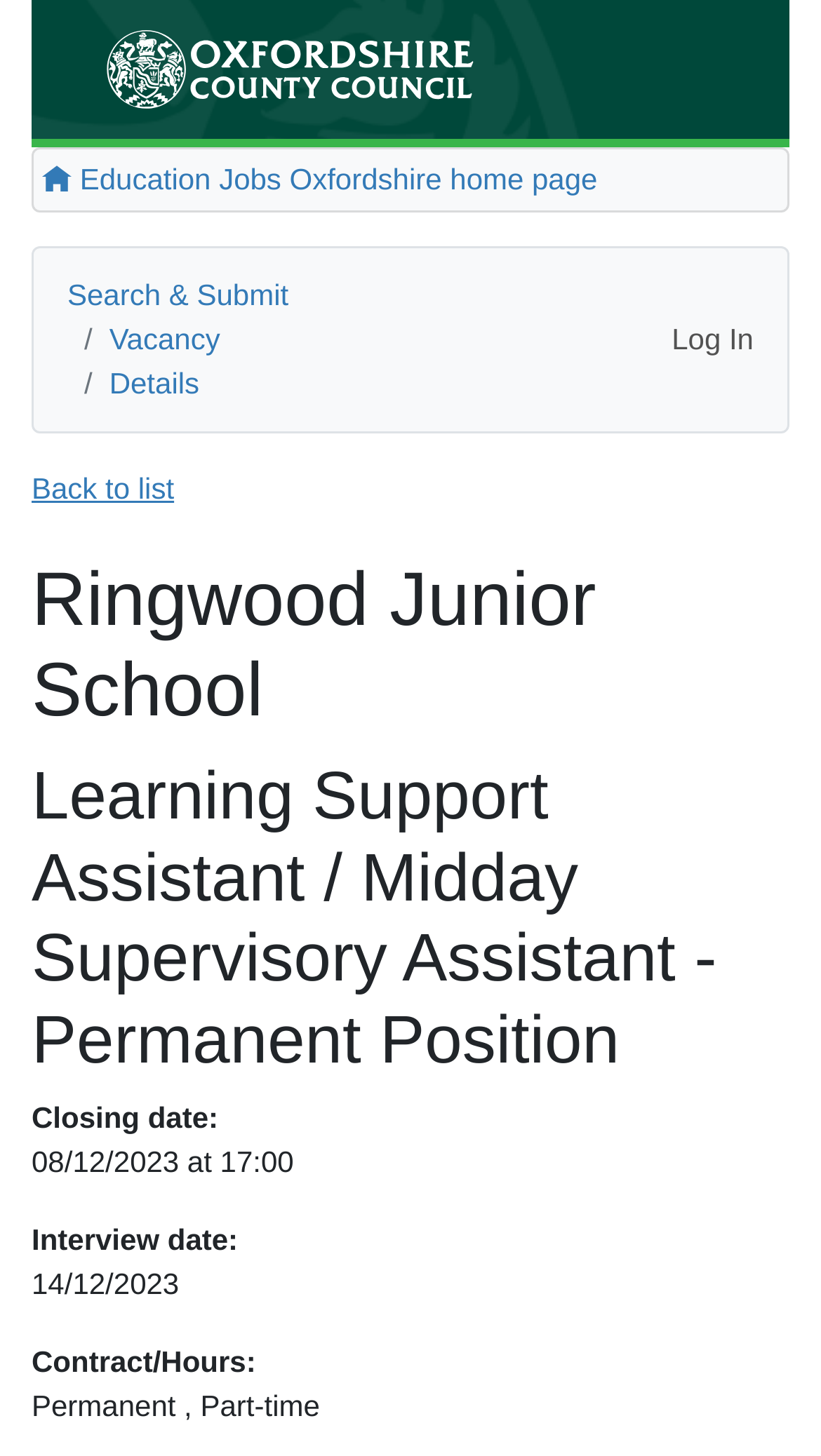Please provide a comprehensive response to the question based on the details in the image: What is the job title of the vacancy?

I found the answer by looking at the heading element with the text 'Learning Support Assistant / Midday Supervisory Assistant - Permanent Position' which is a sub-element of the root element.